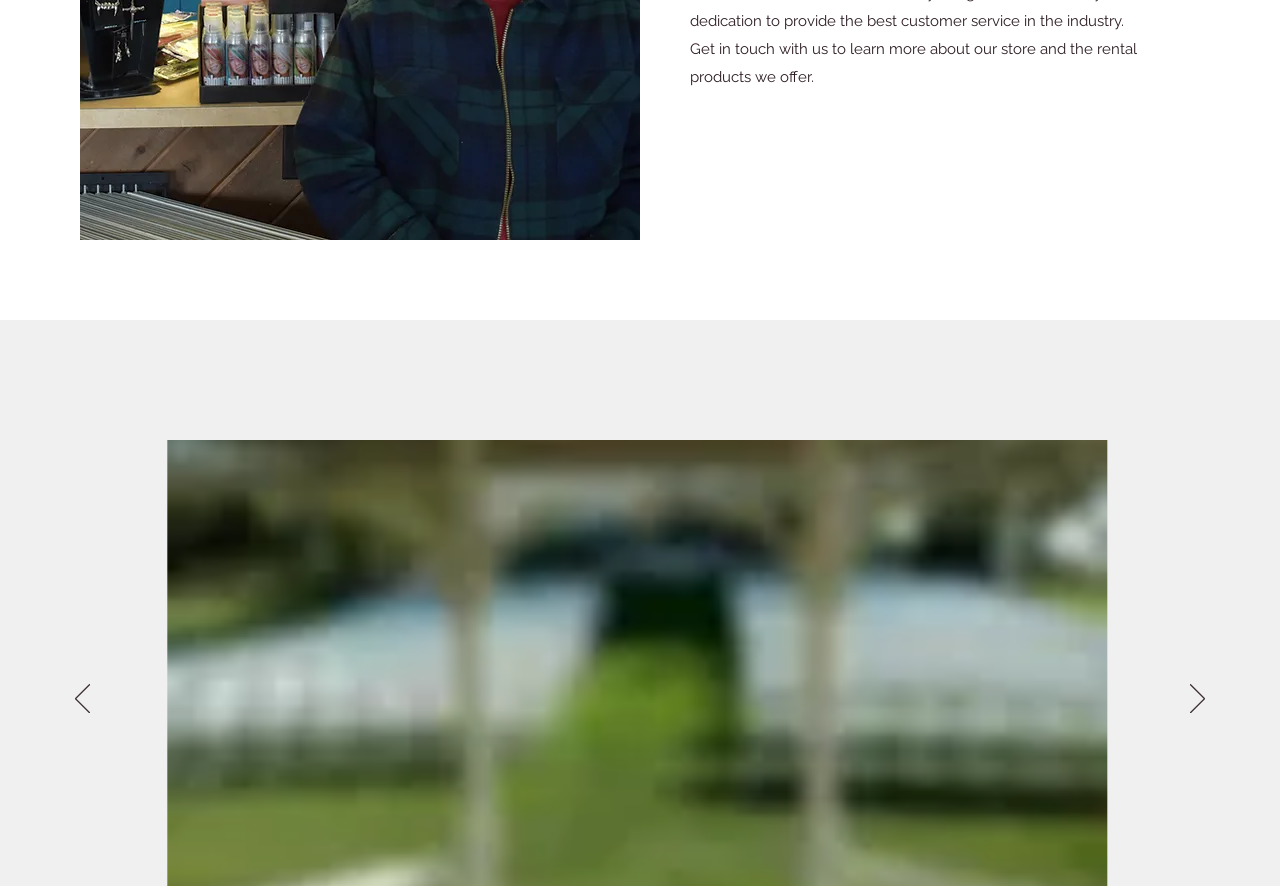Identify the bounding box coordinates for the UI element described as follows: "aria-label="Previous"". Ensure the coordinates are four float numbers between 0 and 1, formatted as [left, top, right, bottom].

[0.059, 0.772, 0.07, 0.808]